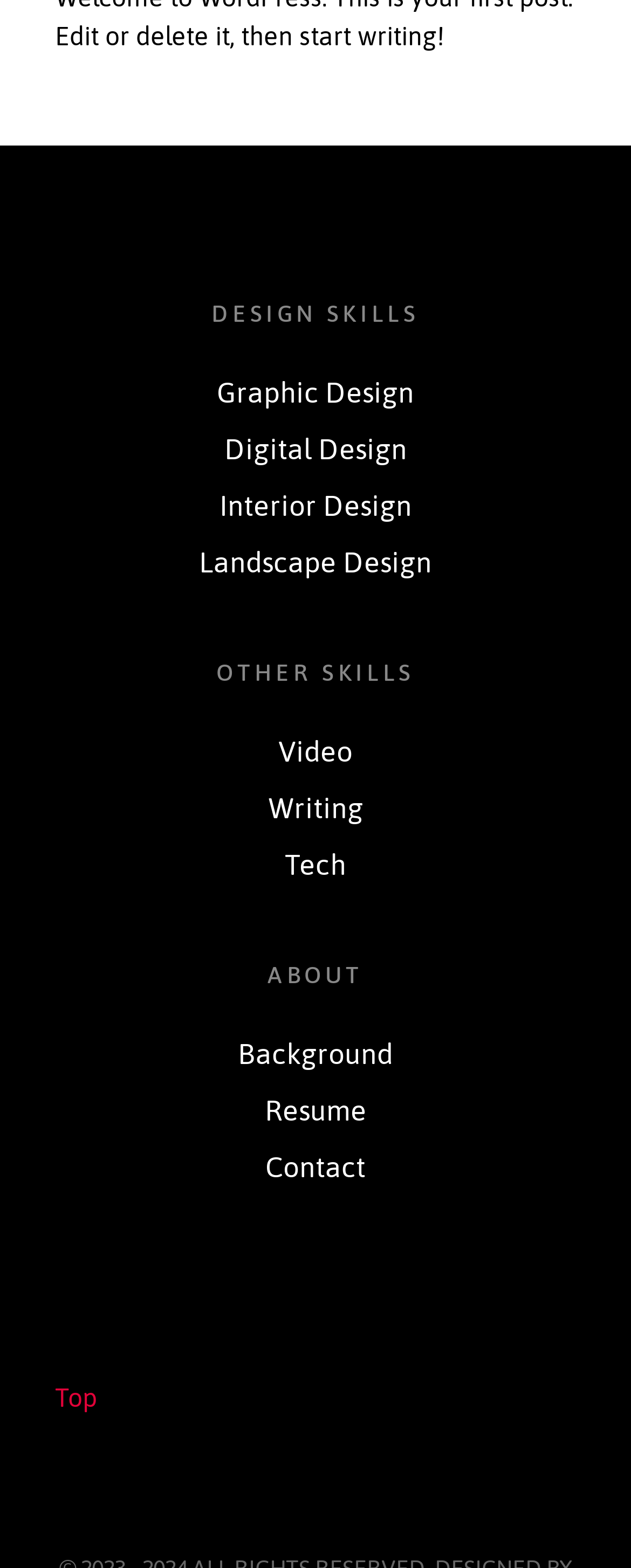Please study the image and answer the question comprehensively:
Are there any skills related to writing listed?

In the 'OTHER SKILLS' section, I found a link labeled 'Writing', which indicates that writing is one of the skills listed on the webpage.